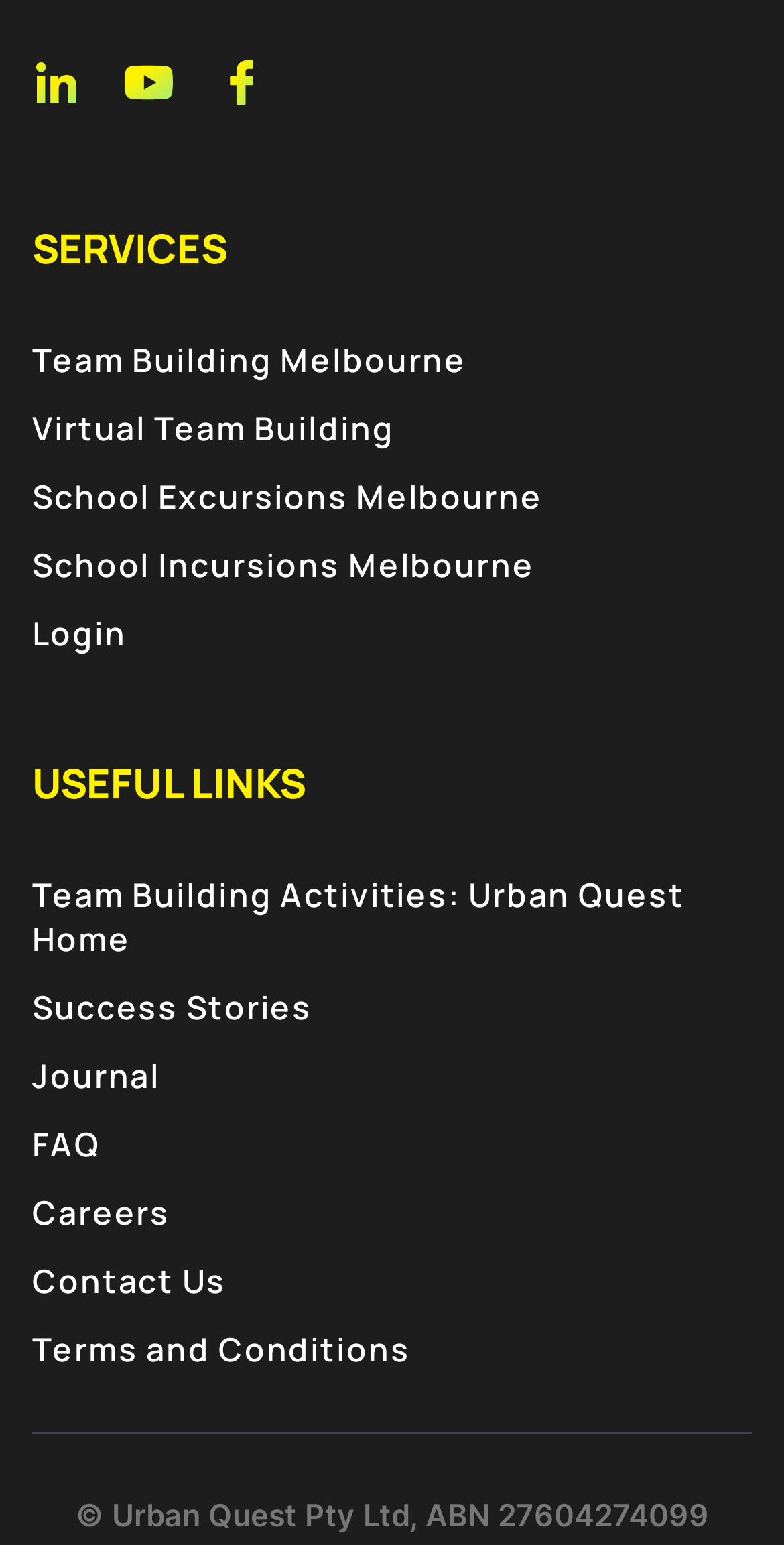Please provide a brief answer to the question using only one word or phrase: 
What is the first service listed?

Team Building Melbourne